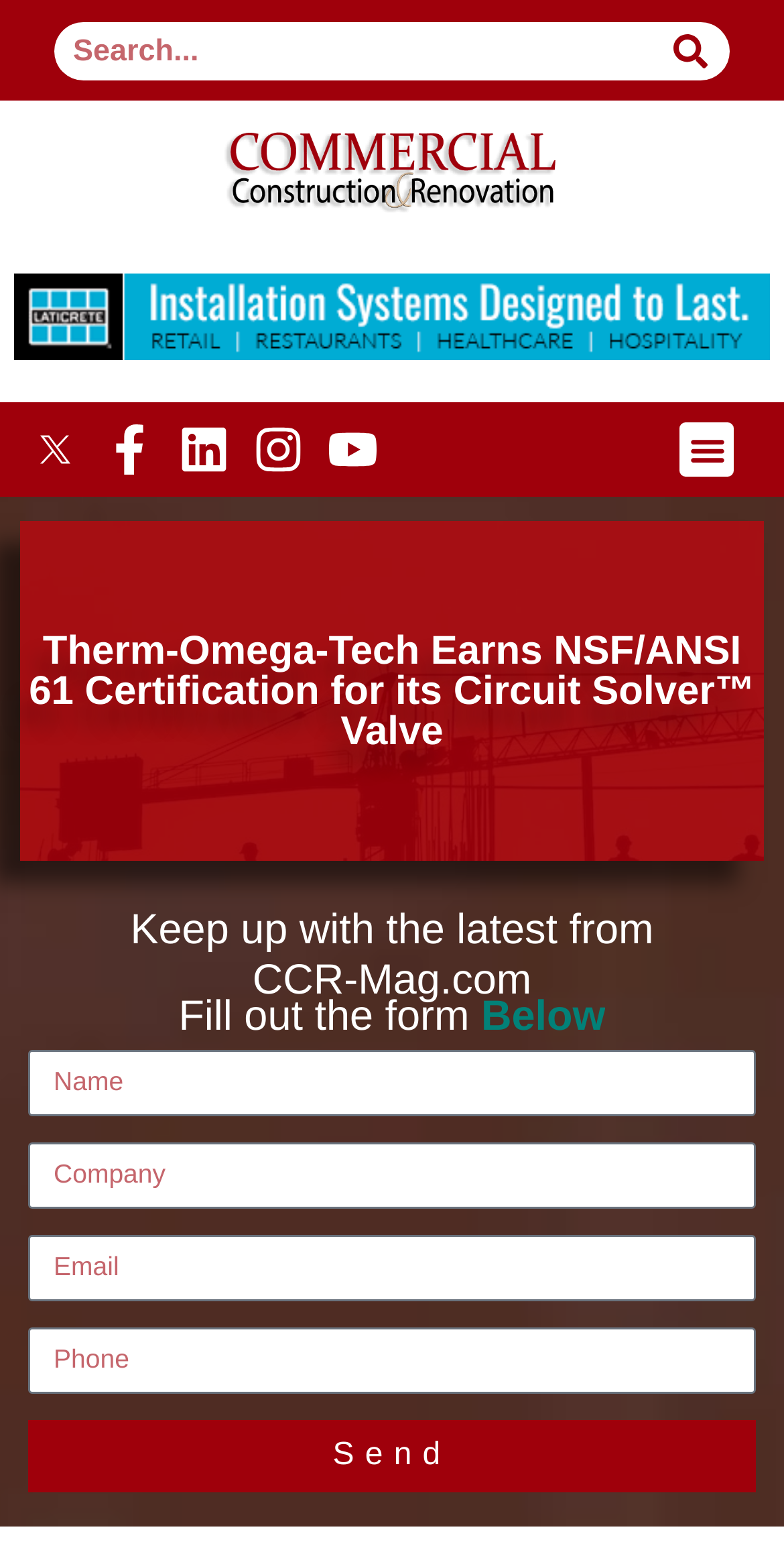What is the text on the search button?
Look at the image and respond to the question as thoroughly as possible.

I found the search button by looking for an element with a type of 'button' and a description of 'Search'. The bounding box coordinates of this element are [0.828, 0.014, 0.932, 0.052].